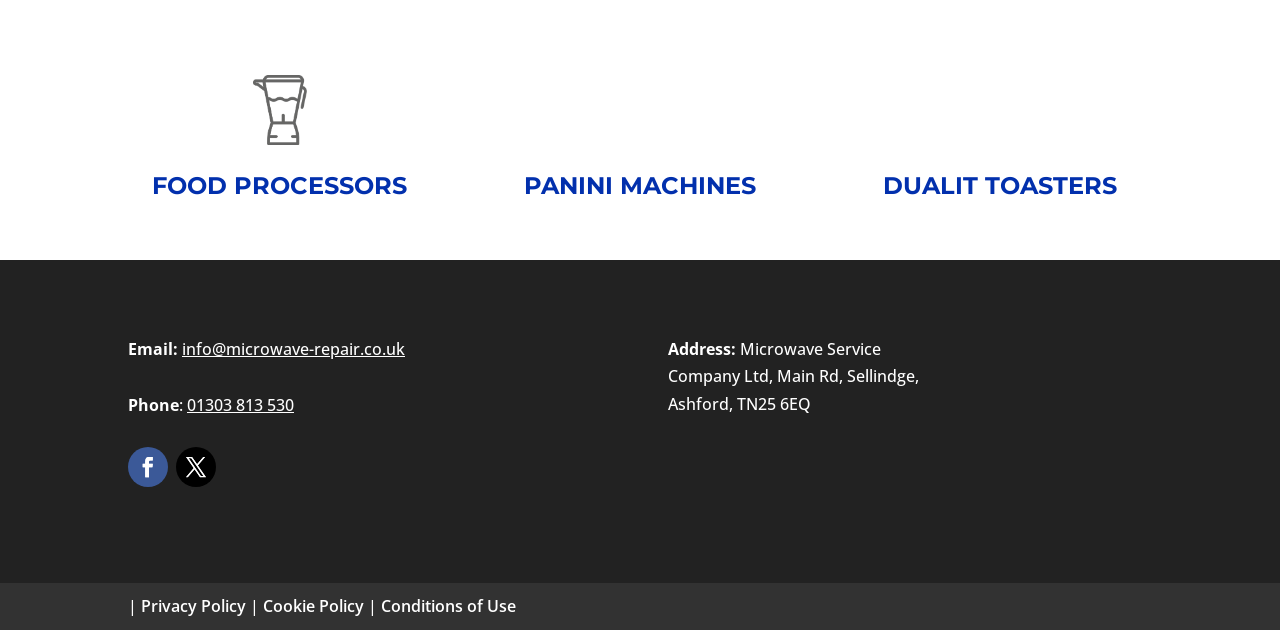Please provide a comprehensive response to the question based on the details in the image: What is the company's address?

I found the company's address by reading the text under the 'Address:' label, which mentions the company name, street, town, and postcode.